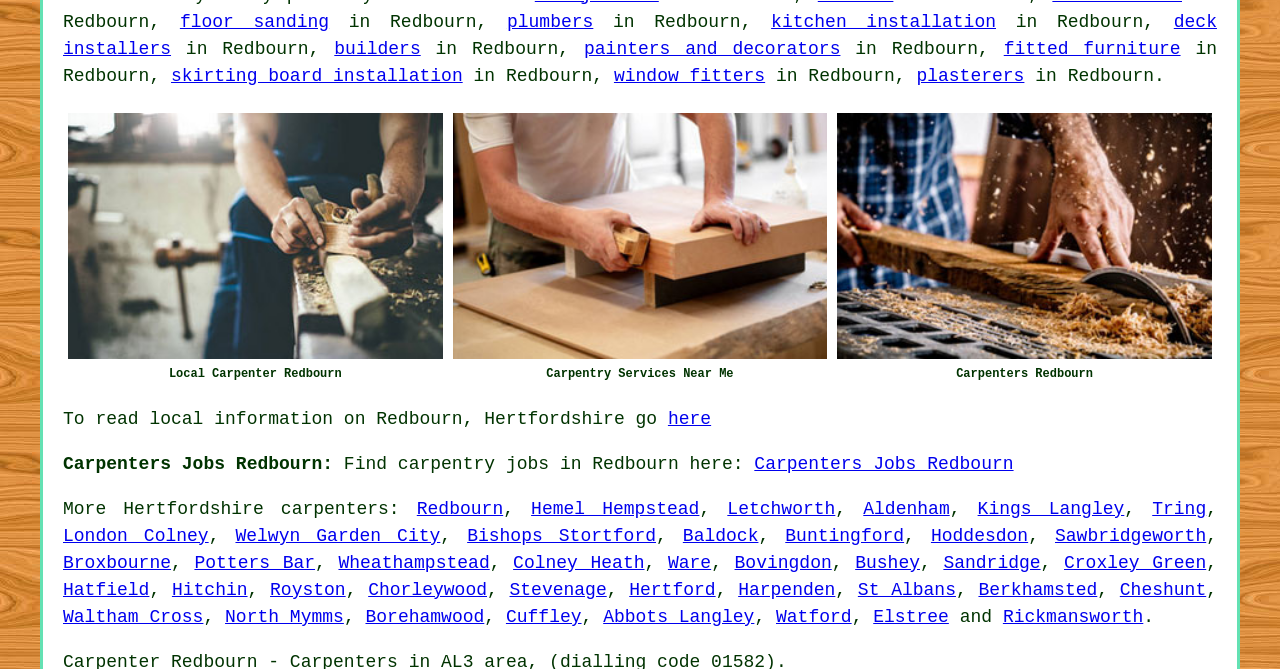Can you find the bounding box coordinates for the element that needs to be clicked to execute this instruction: "click on 'Carpenters Jobs Redbourn'"? The coordinates should be given as four float numbers between 0 and 1, i.e., [left, top, right, bottom].

[0.589, 0.678, 0.792, 0.708]